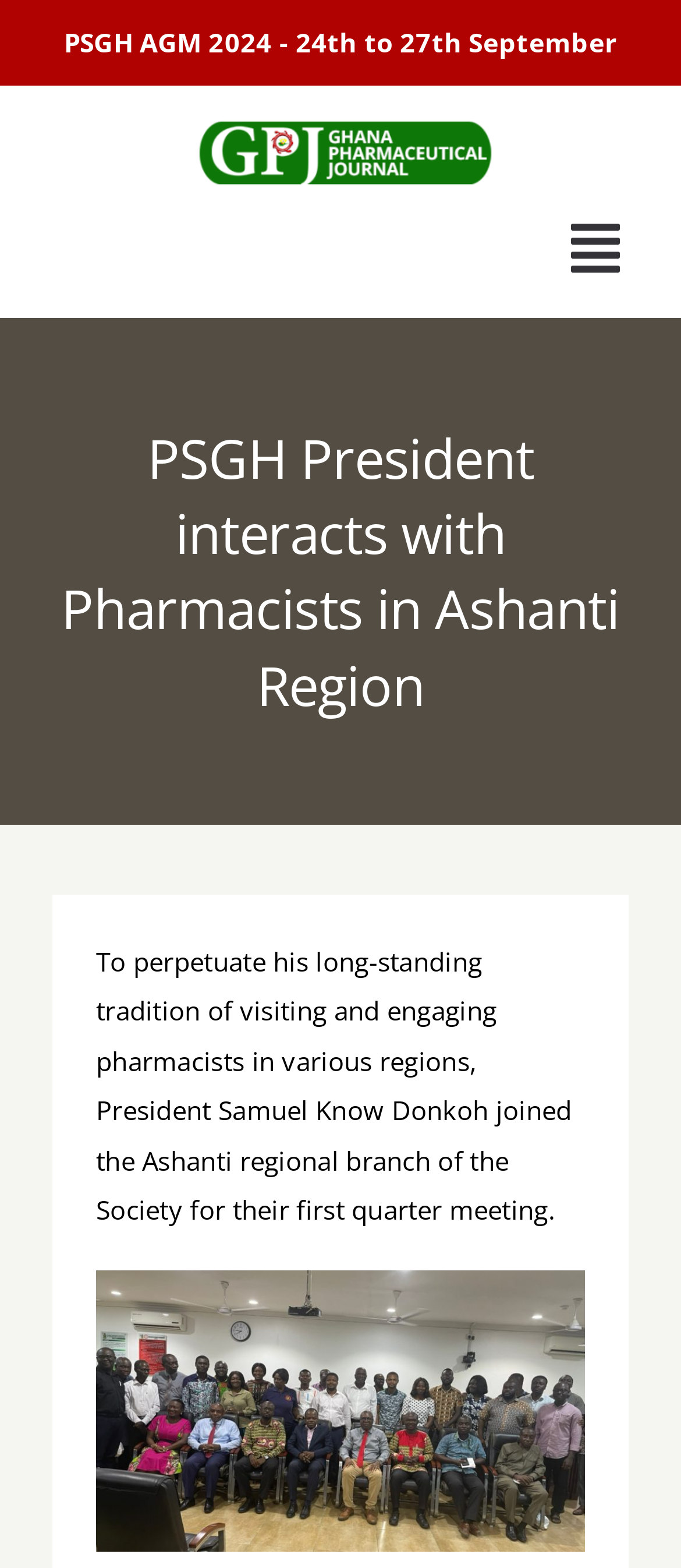Find the coordinates for the bounding box of the element with this description: "October 2017".

None